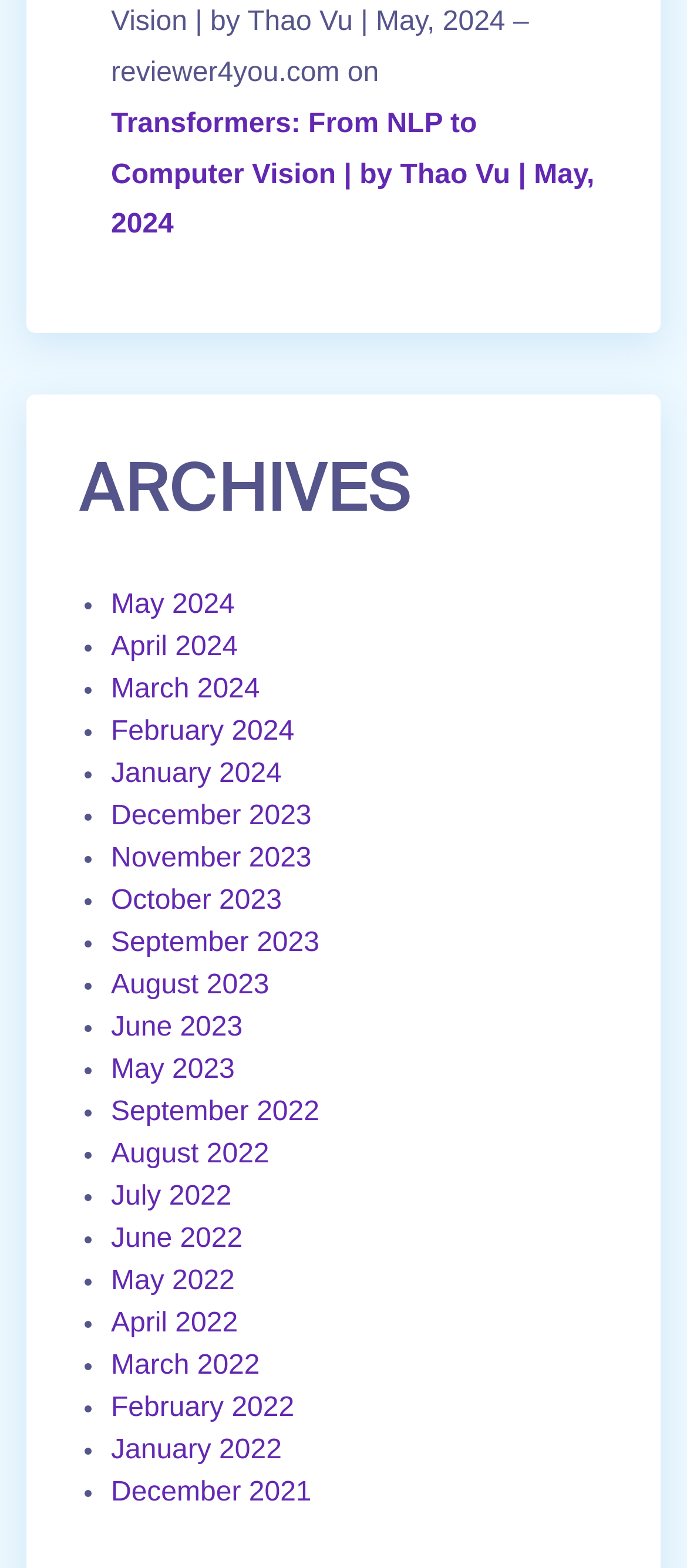Could you determine the bounding box coordinates of the clickable element to complete the instruction: "View archives"? Provide the coordinates as four float numbers between 0 and 1, i.e., [left, top, right, bottom].

[0.115, 0.267, 0.885, 0.348]